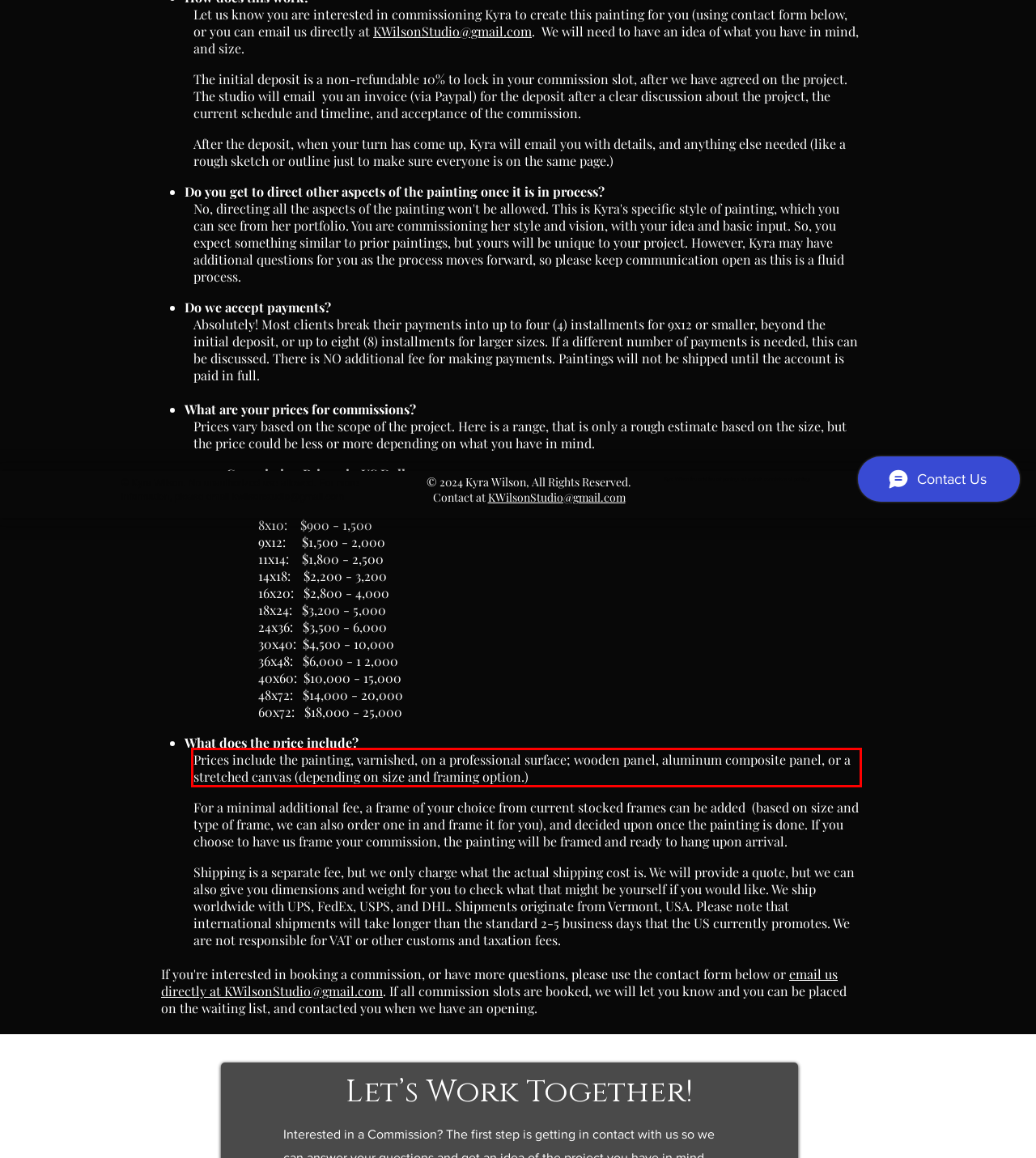From the given screenshot of a webpage, identify the red bounding box and extract the text content within it.

Prices include the painting, varnished, on a professional surface; wooden panel, aluminum composite panel, or a stretched canvas (depending on size and framing option.)